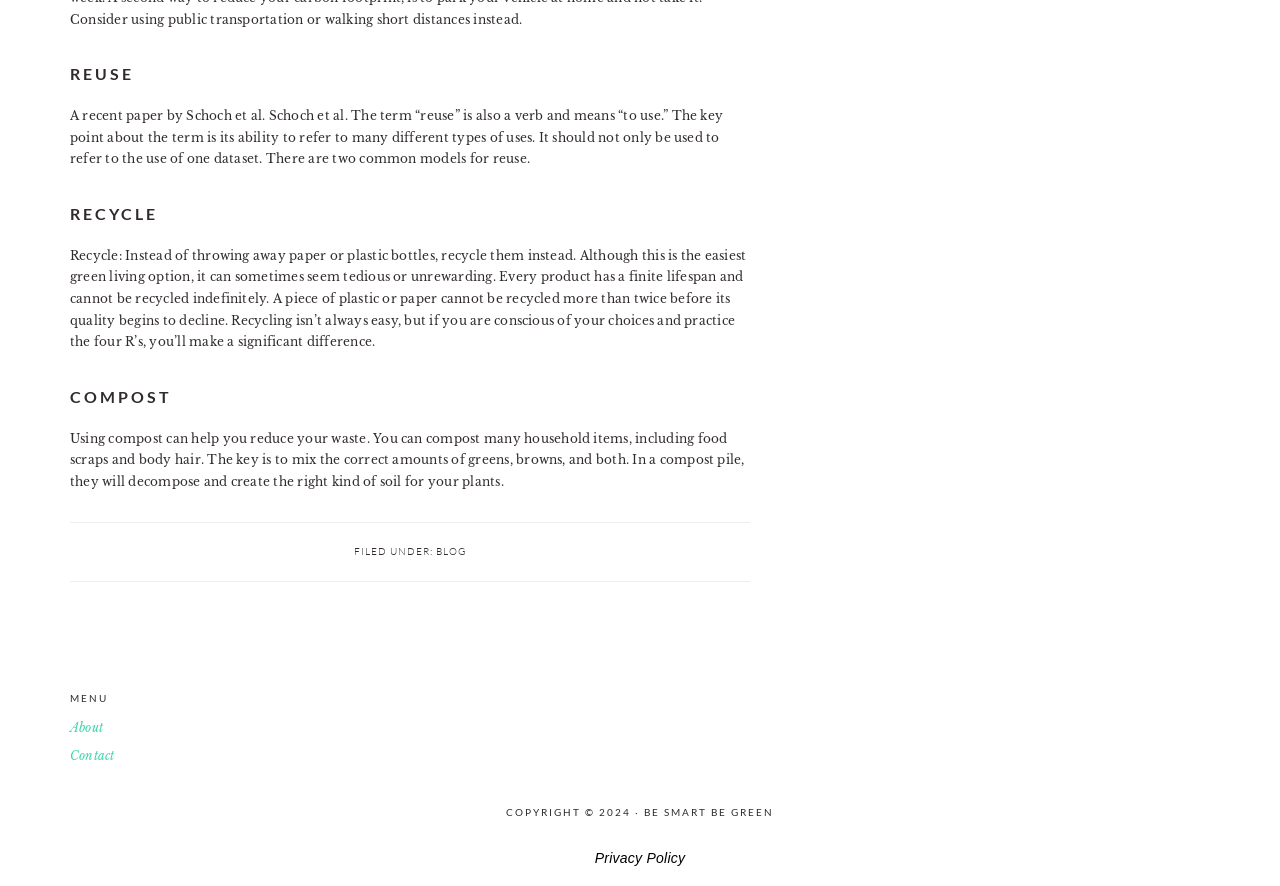Based on the image, give a detailed response to the question: What are the three Rs mentioned?

The webpage has three headings, 'REUSE', 'RECYCLE', and 'COMPOST', which are commonly referred to as the three Rs in the context of green living and sustainability.